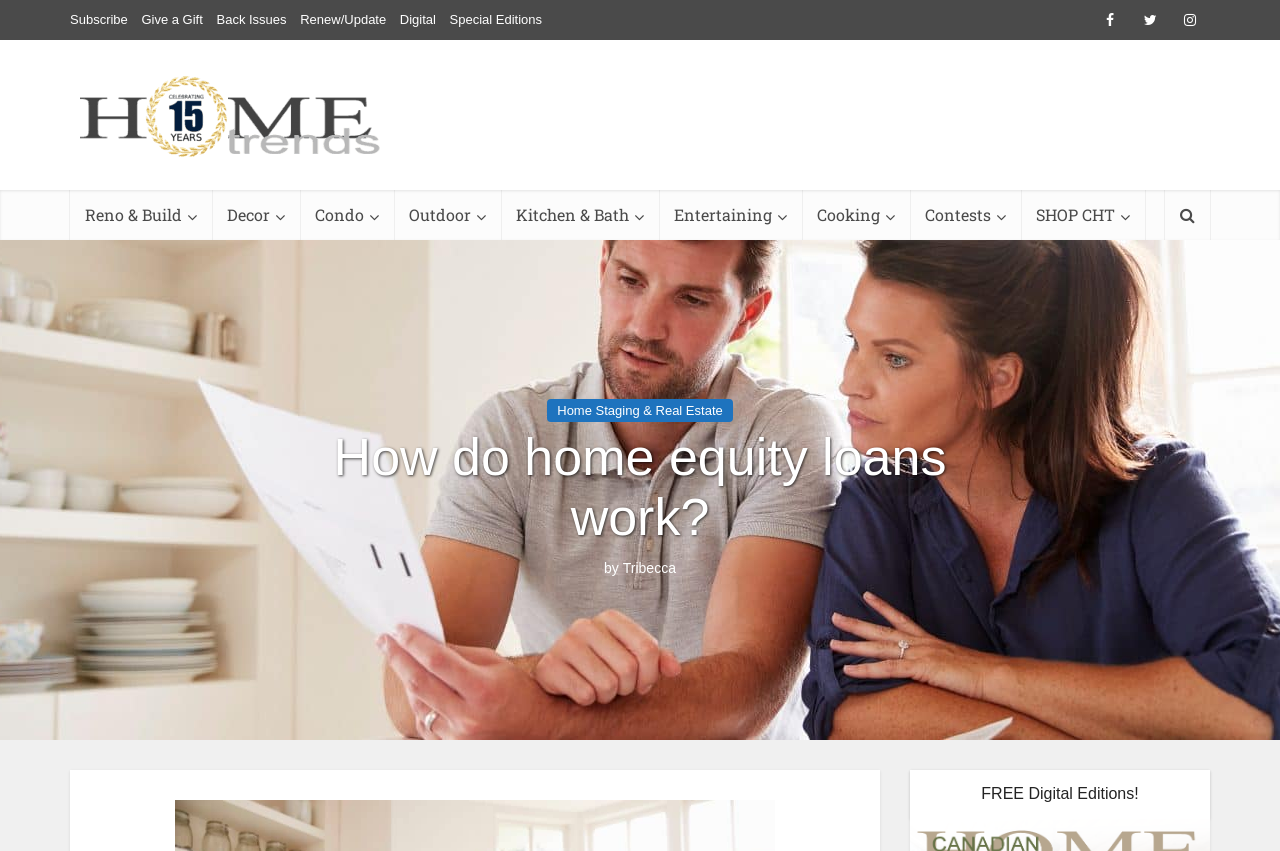Show the bounding box coordinates of the region that should be clicked to follow the instruction: "Search for something."

None